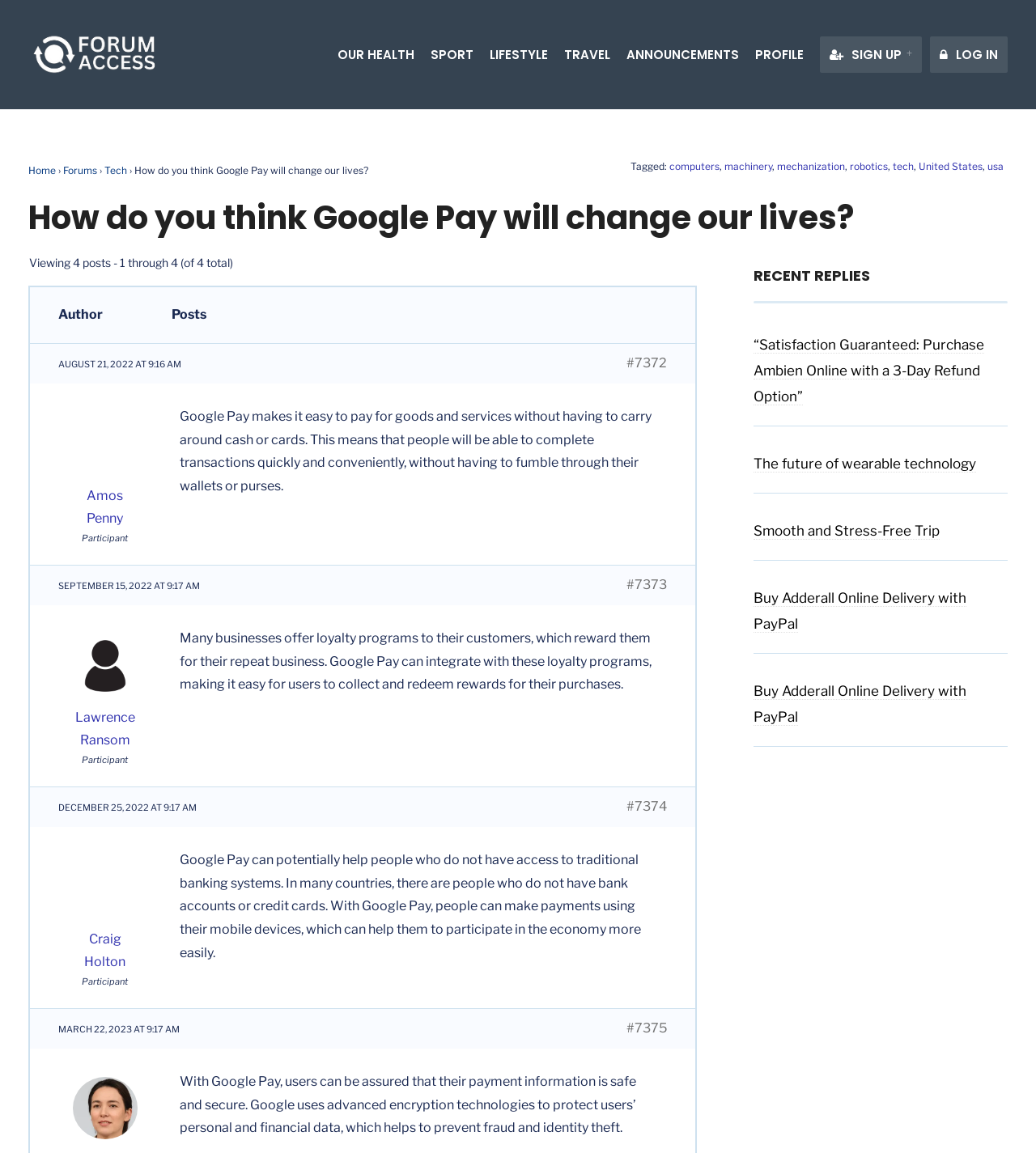Specify the bounding box coordinates of the area that needs to be clicked to achieve the following instruction: "Read the post by 'Amos Penny'".

[0.056, 0.403, 0.146, 0.46]